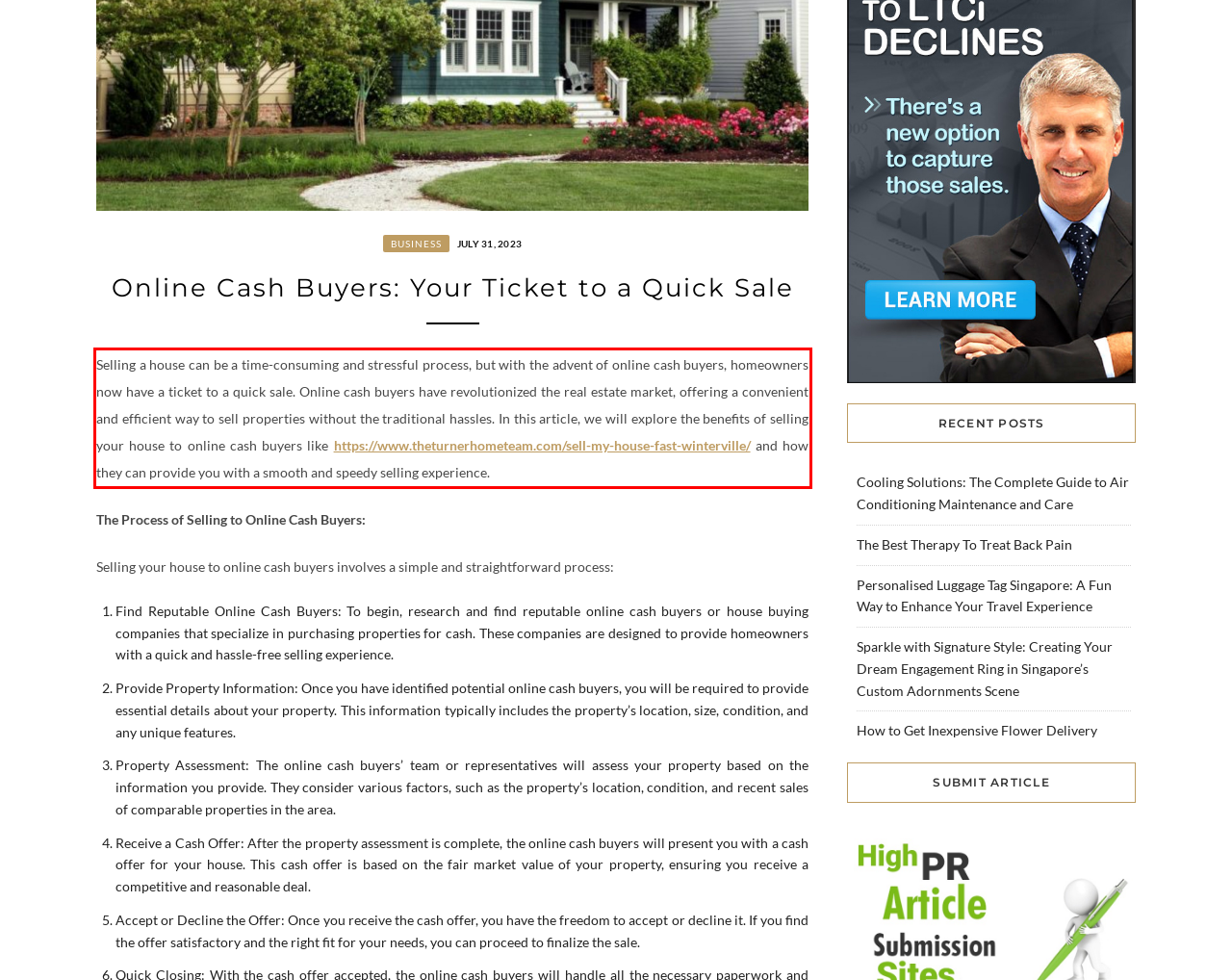Given a screenshot of a webpage containing a red rectangle bounding box, extract and provide the text content found within the red bounding box.

Selling a house can be a time-consuming and stressful process, but with the advent of online cash buyers, homeowners now have a ticket to a quick sale. Online cash buyers have revolutionized the real estate market, offering a convenient and efficient way to sell properties without the traditional hassles. In this article, we will explore the benefits of selling your house to online cash buyers like https://www.theturnerhometeam.com/sell-my-house-fast-winterville/ and how they can provide you with a smooth and speedy selling experience.